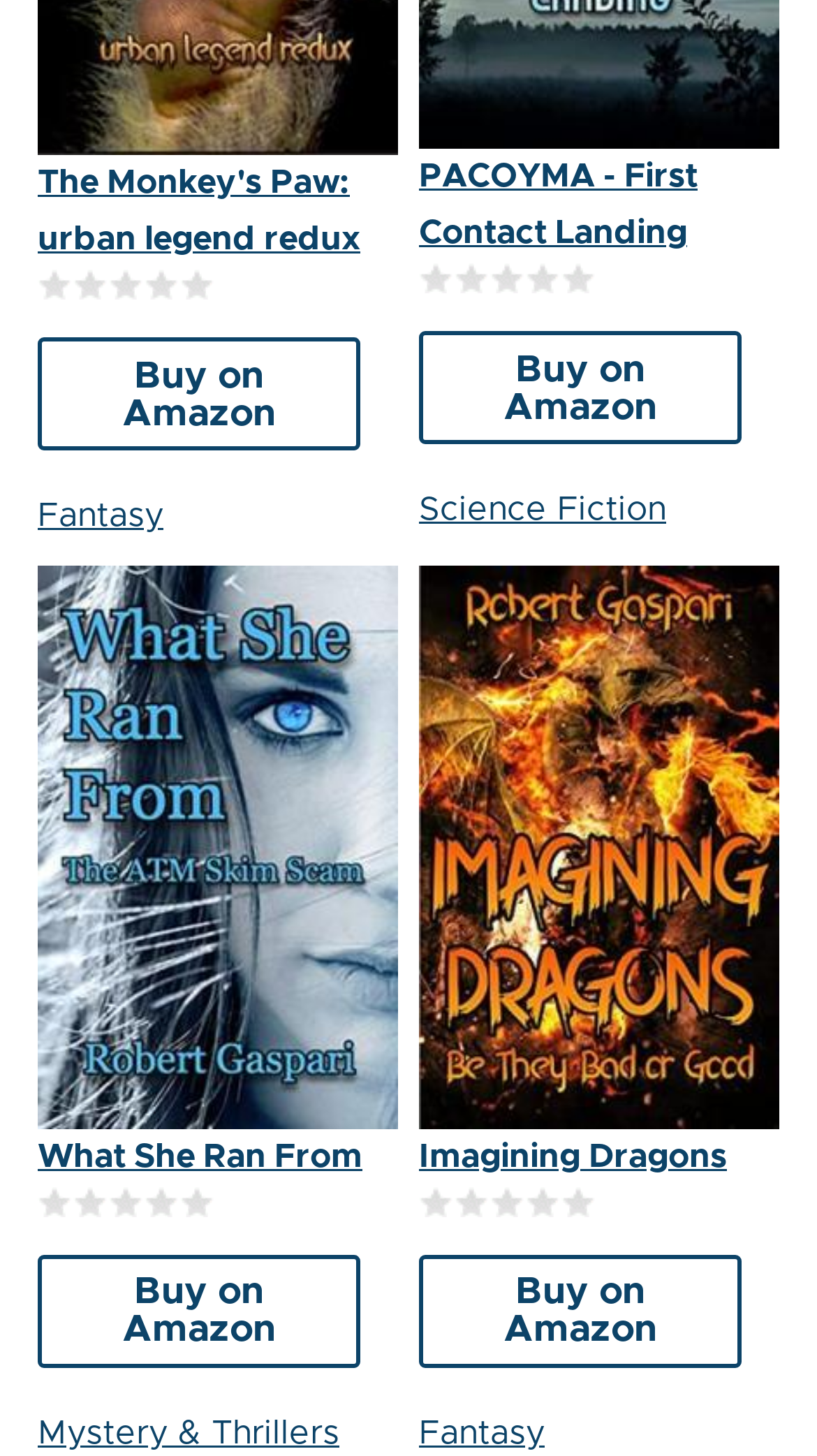How many rating options are available for 'PACOYMA - First Contact Landing'?
Using the visual information, reply with a single word or short phrase.

5